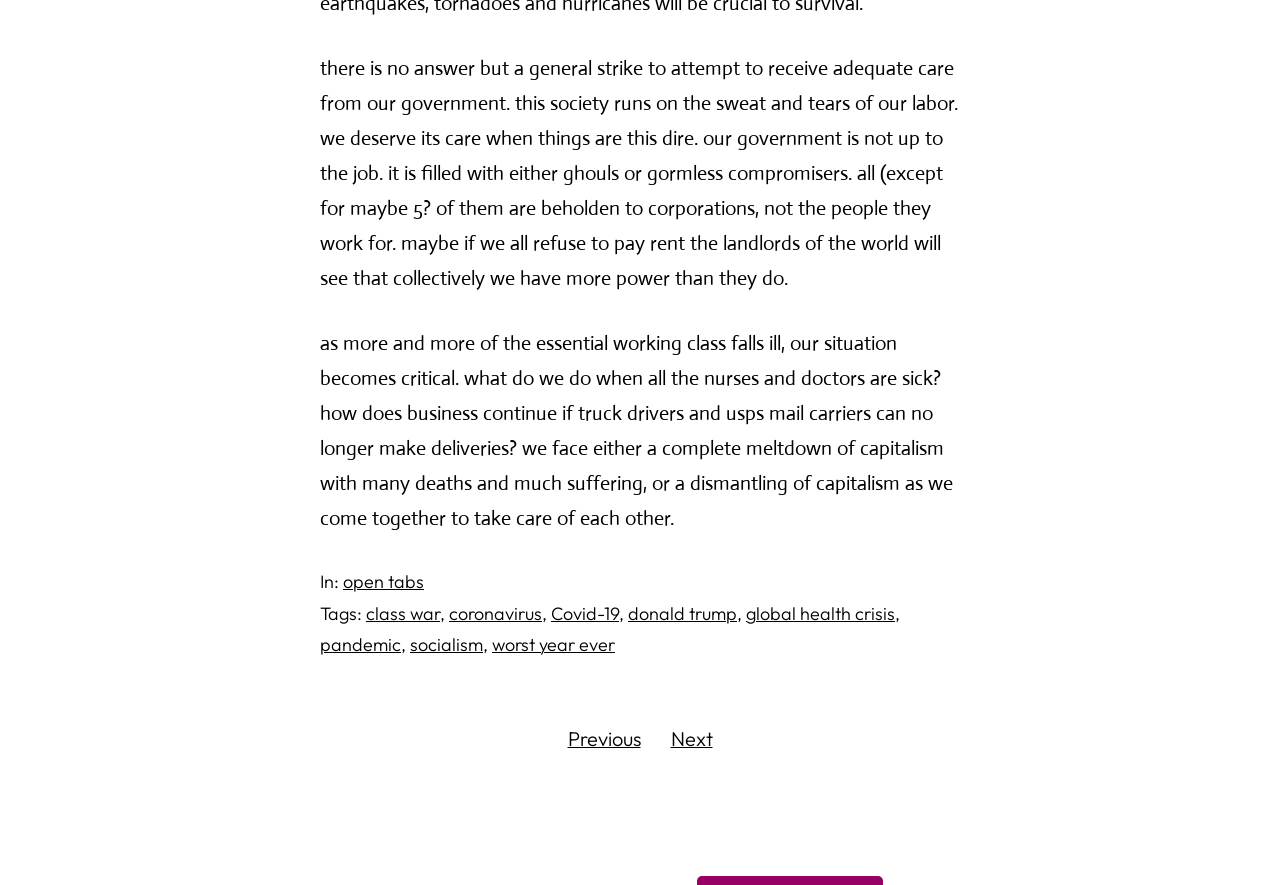Locate the bounding box coordinates of the UI element described by: "global health crisis". Provide the coordinates as four float numbers between 0 and 1, formatted as [left, top, right, bottom].

[0.583, 0.68, 0.699, 0.706]